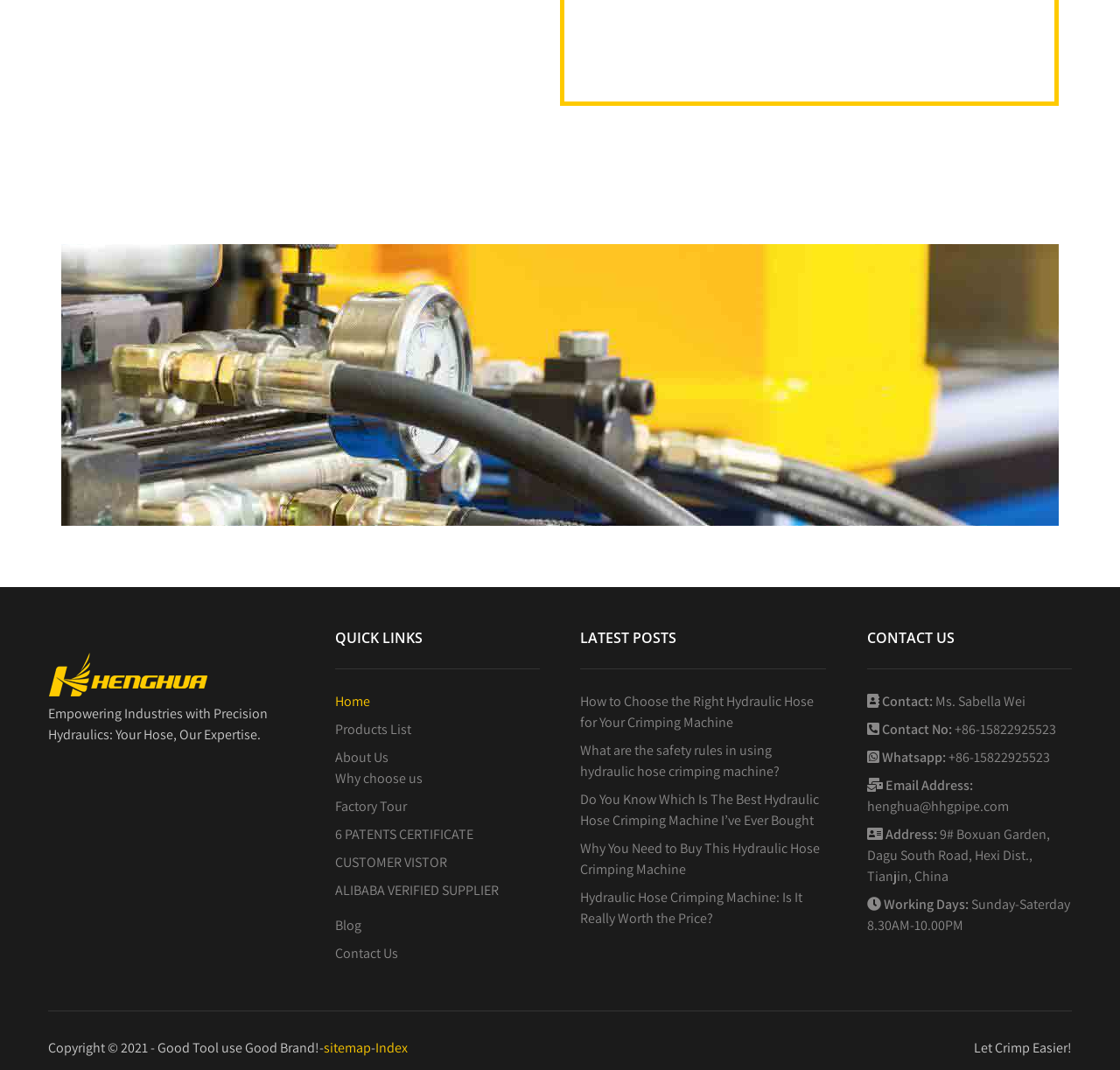Find the bounding box coordinates of the element to click in order to complete this instruction: "View the sitemap". The bounding box coordinates must be four float numbers between 0 and 1, denoted as [left, top, right, bottom].

[0.289, 0.97, 0.331, 0.987]